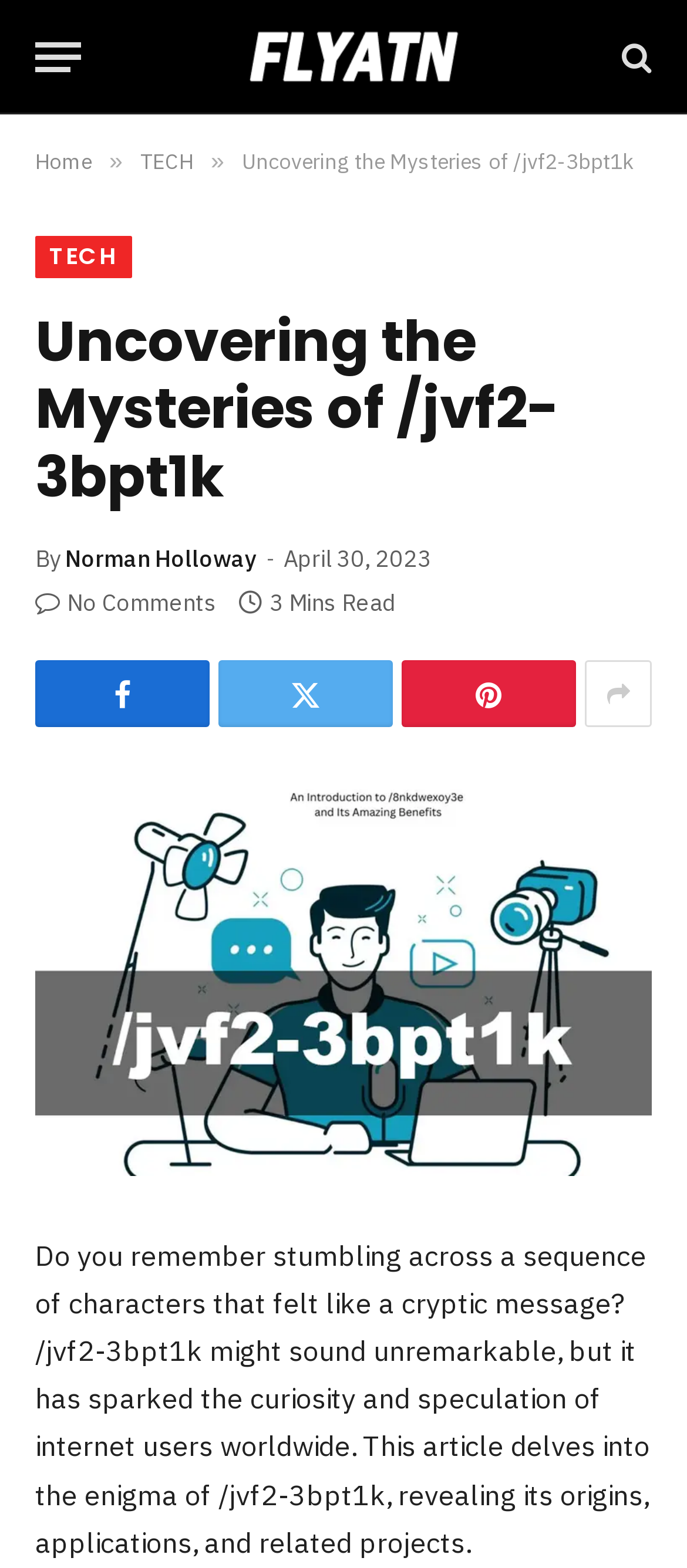Locate the bounding box coordinates of the area where you should click to accomplish the instruction: "click the link in the middle".

None